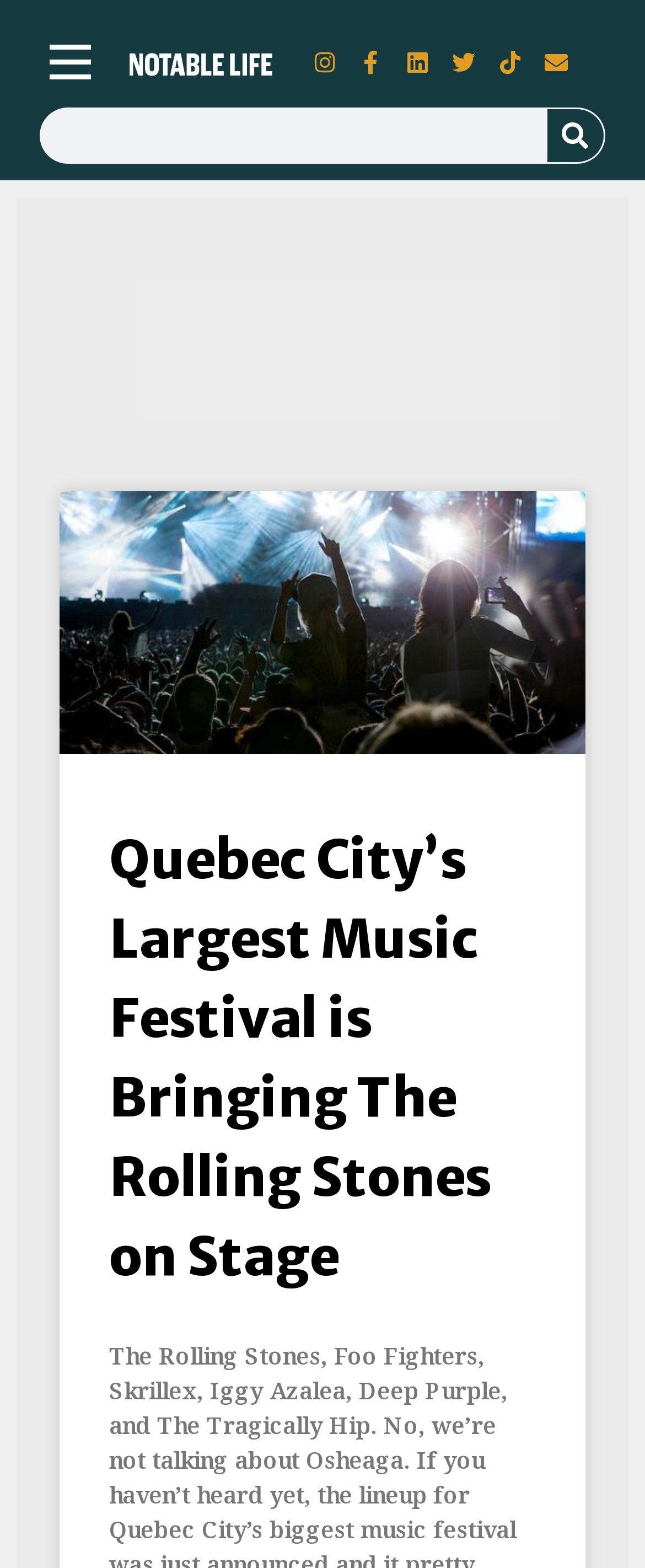Find and provide the bounding box coordinates for the UI element described here: "Tiktok". The coordinates should be given as four float numbers between 0 and 1: [left, top, right, bottom].

[0.754, 0.025, 0.826, 0.054]